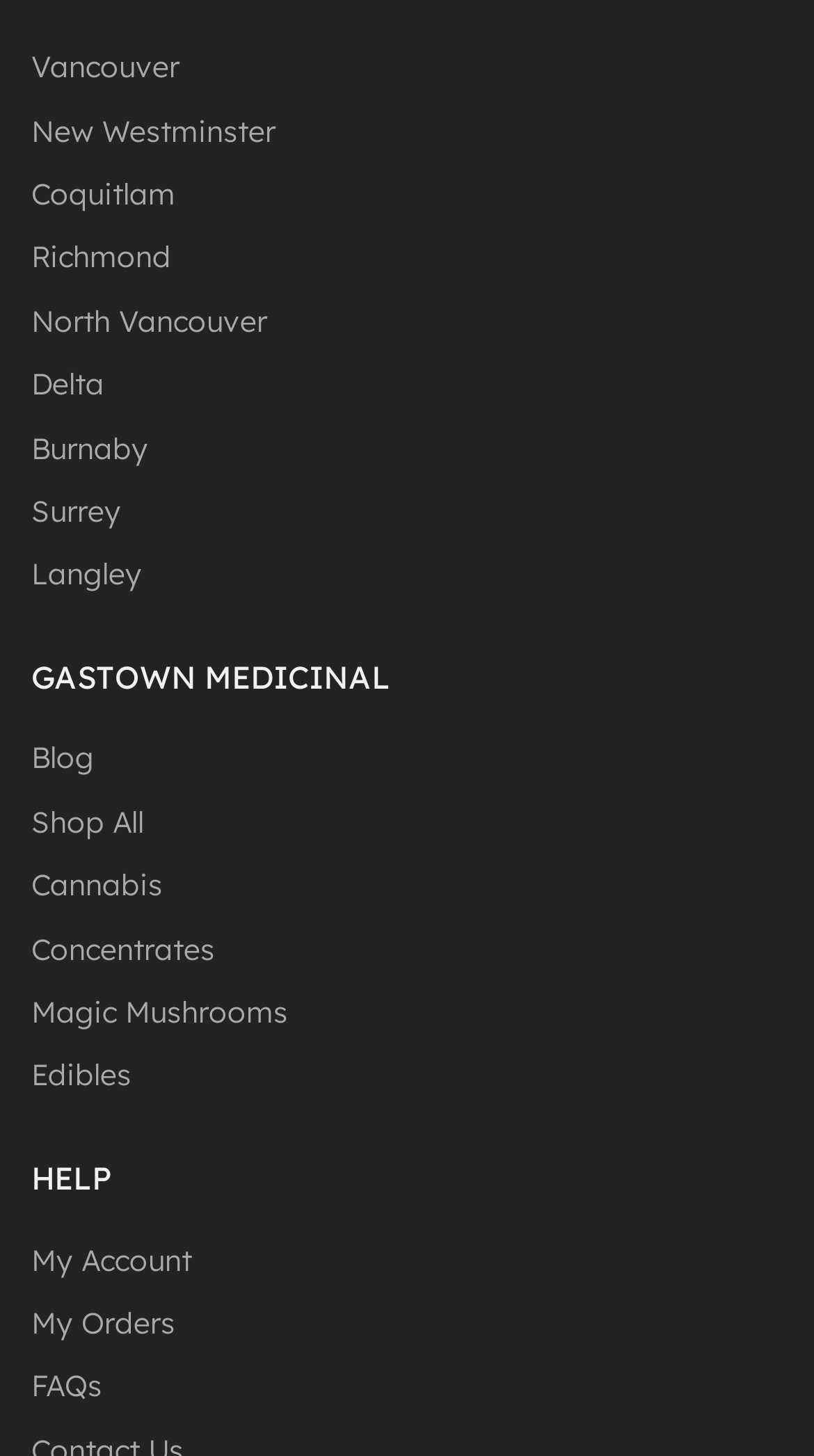Find the bounding box coordinates of the element you need to click on to perform this action: 'visit Vancouver'. The coordinates should be represented by four float values between 0 and 1, in the format [left, top, right, bottom].

[0.038, 0.03, 0.221, 0.071]